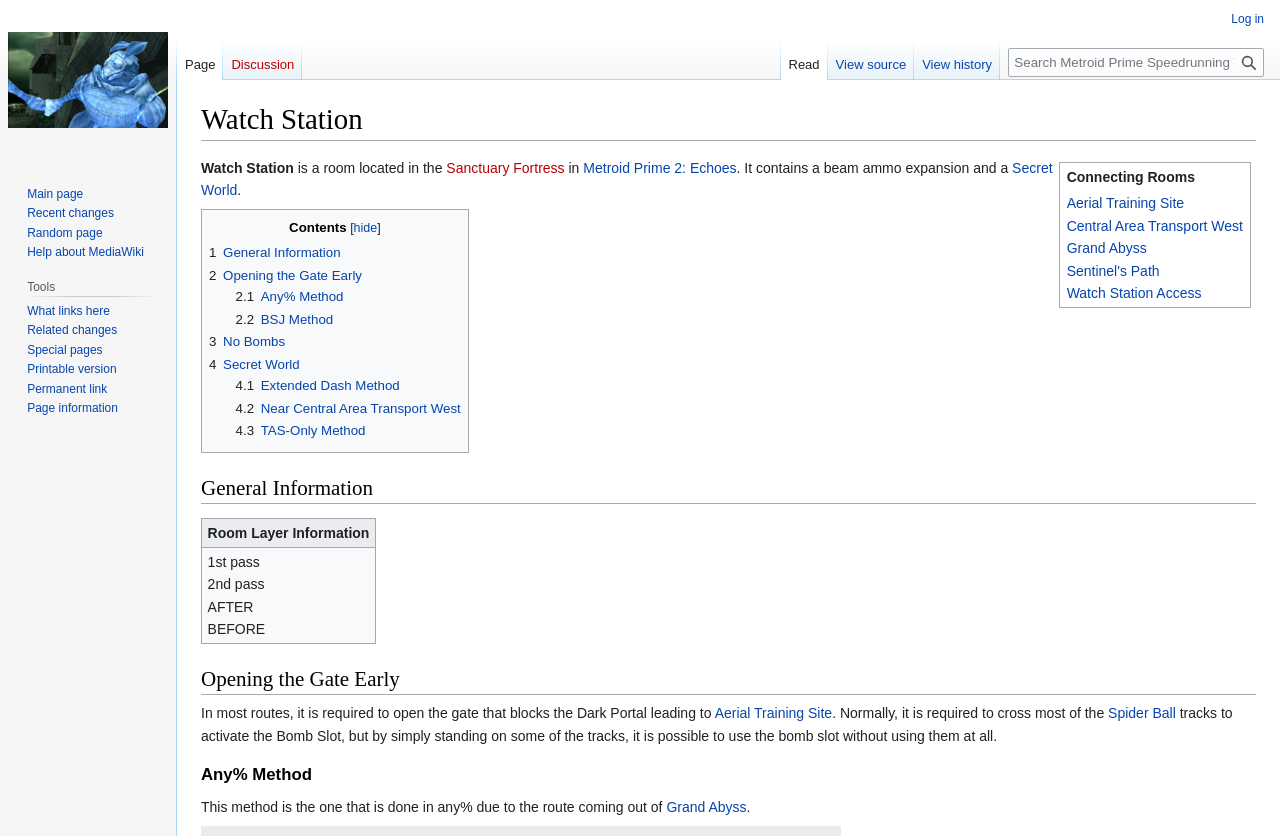Please locate the clickable area by providing the bounding box coordinates to follow this instruction: "Click 'Read More'".

None